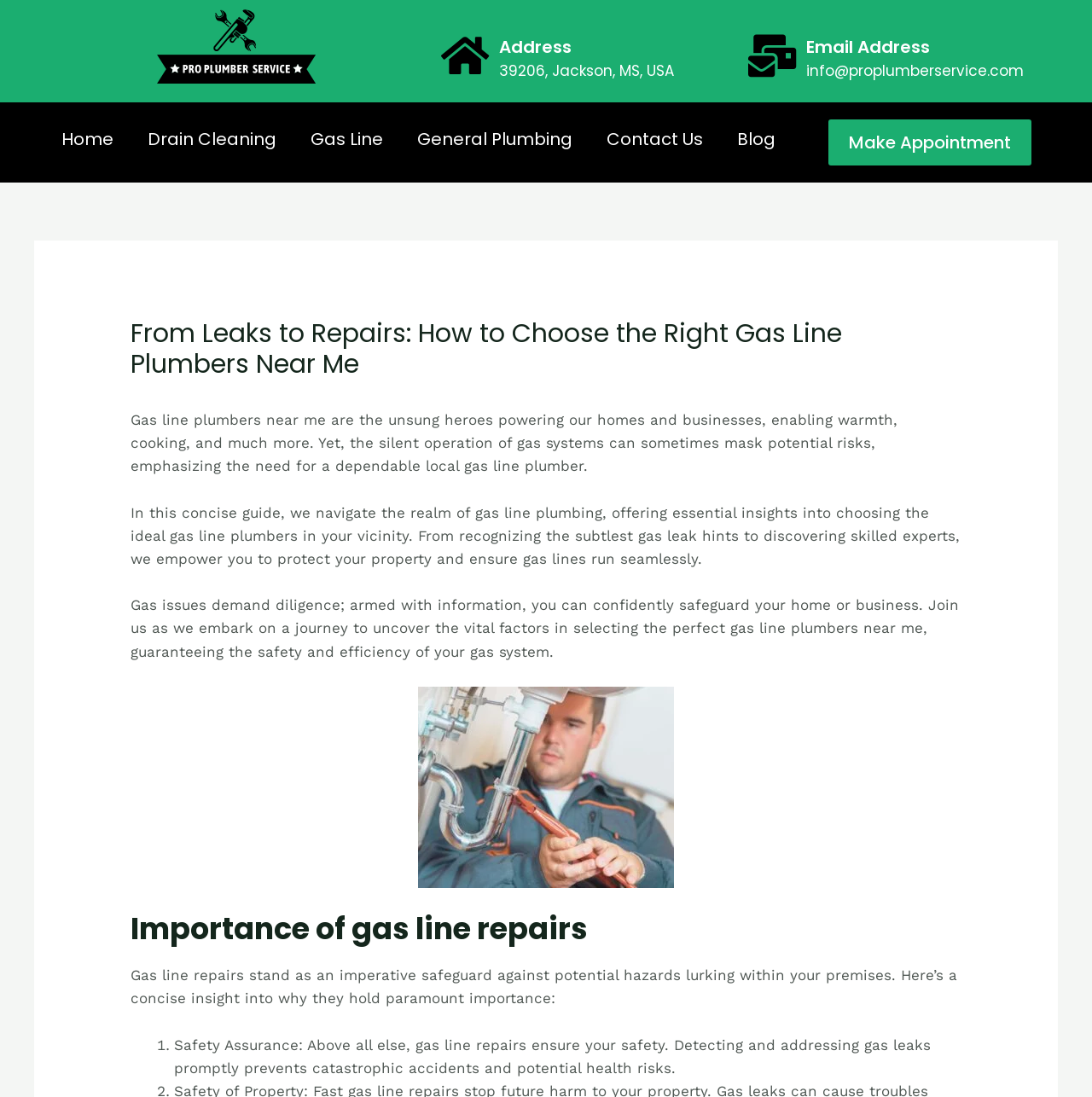Identify the bounding box coordinates of the element that should be clicked to fulfill this task: "Check the 'Email Address'". The coordinates should be provided as four float numbers between 0 and 1, i.e., [left, top, right, bottom].

[0.738, 0.055, 0.938, 0.074]